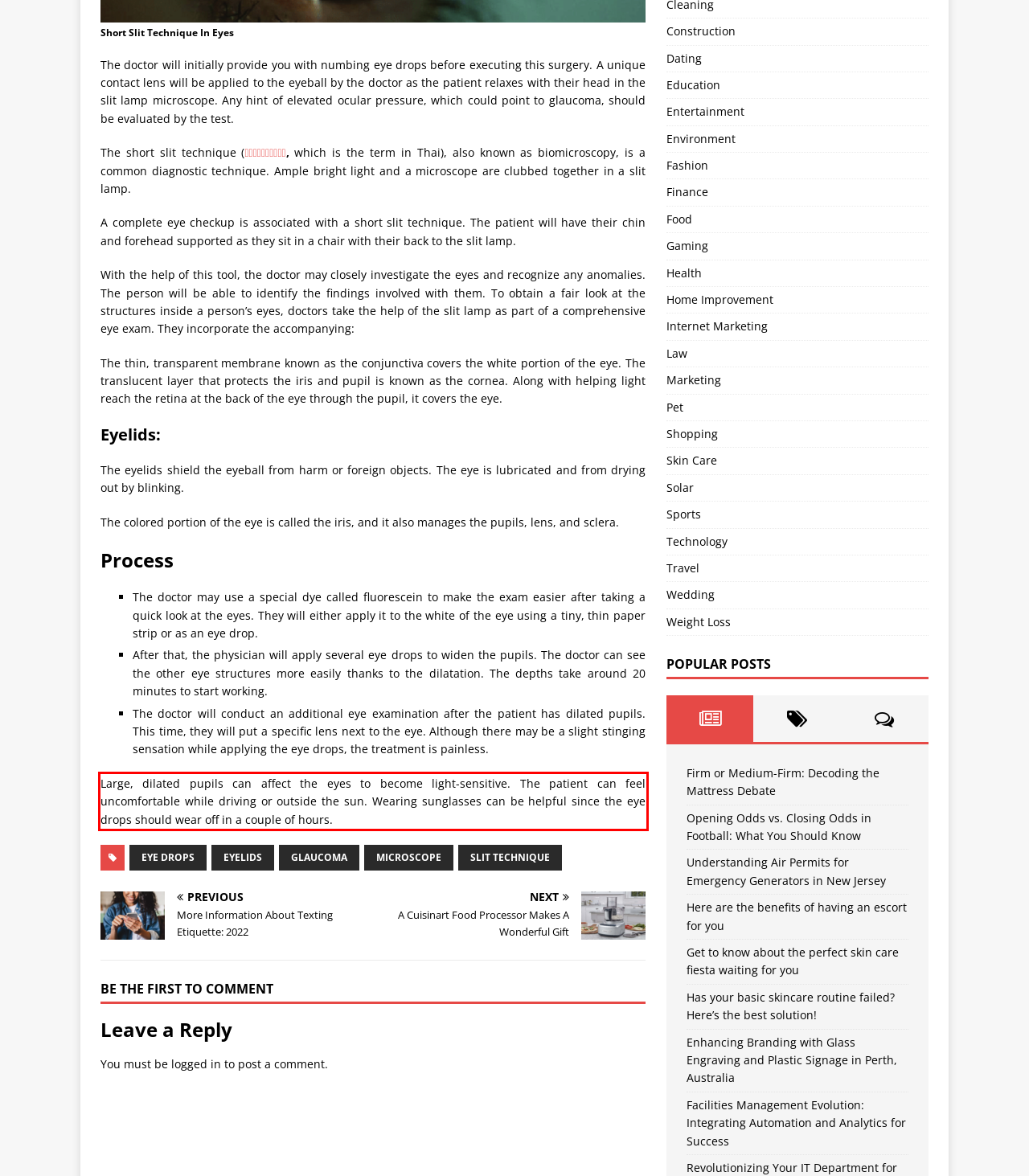Please perform OCR on the text within the red rectangle in the webpage screenshot and return the text content.

Large, dilated pupils can affect the eyes to become light-sensitive. The patient can feel uncomfortable while driving or outside the sun. Wearing sunglasses can be helpful since the eye drops should wear off in a couple of hours.